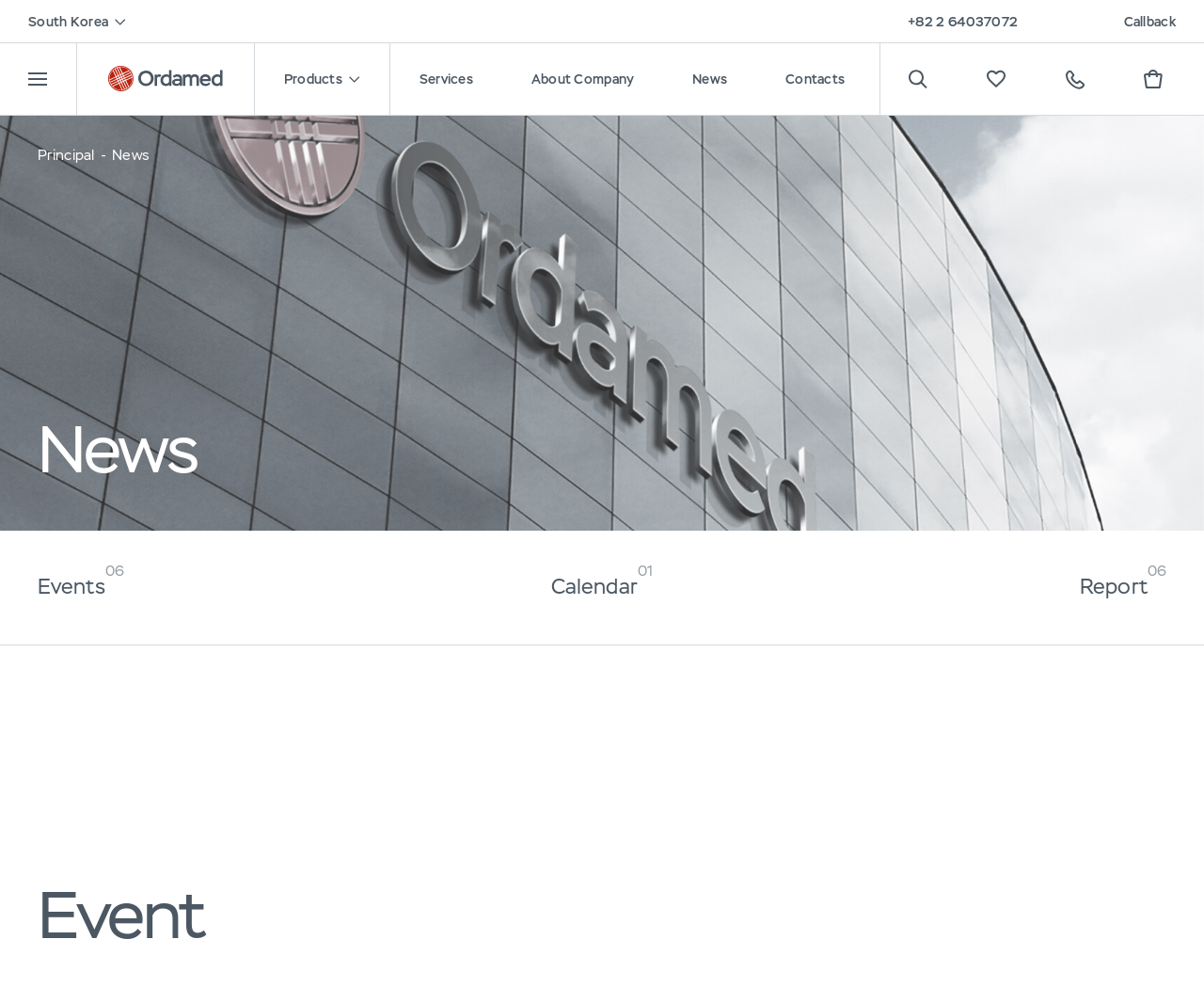Locate the UI element that matches the description About Company in the webpage screenshot. Return the bounding box coordinates in the format (top-left x, top-left y, bottom-right x, bottom-right y), with values ranging from 0 to 1.

[0.441, 0.073, 0.527, 0.087]